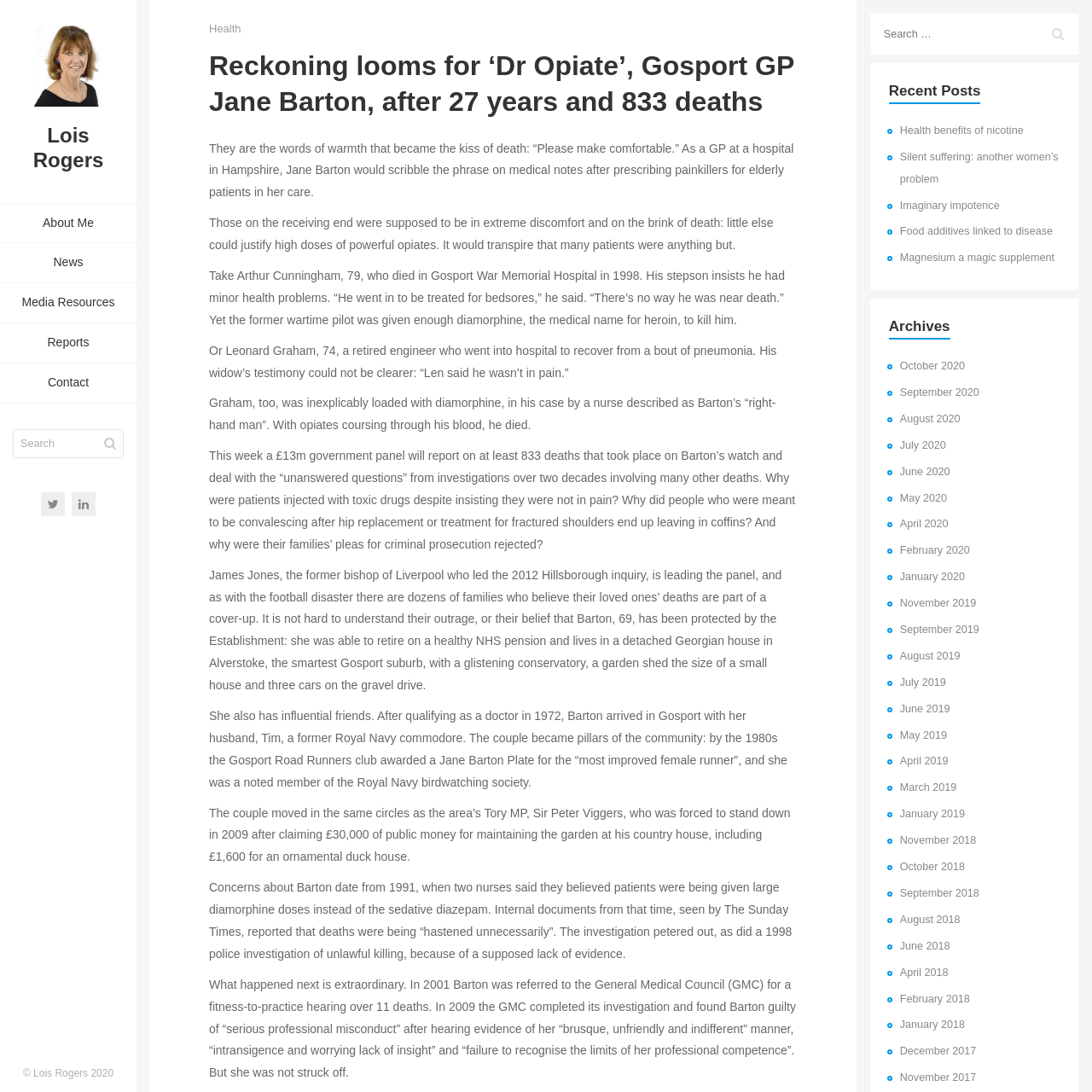Given the description: "Magnesium a magic supplement", determine the bounding box coordinates of the UI element. The coordinates should be formatted as four float numbers between 0 and 1, [left, top, right, bottom].

[0.824, 0.231, 0.966, 0.242]